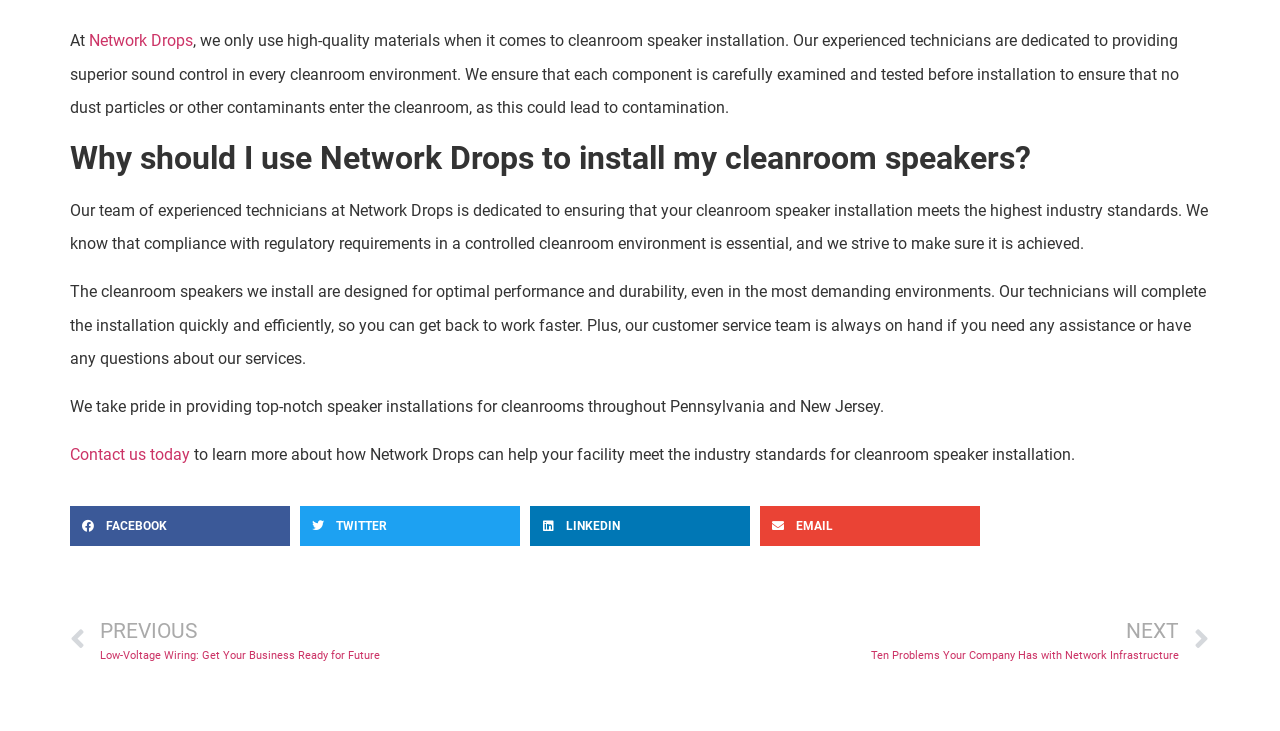Find the bounding box coordinates of the element to click in order to complete the given instruction: "Pay bills online."

None